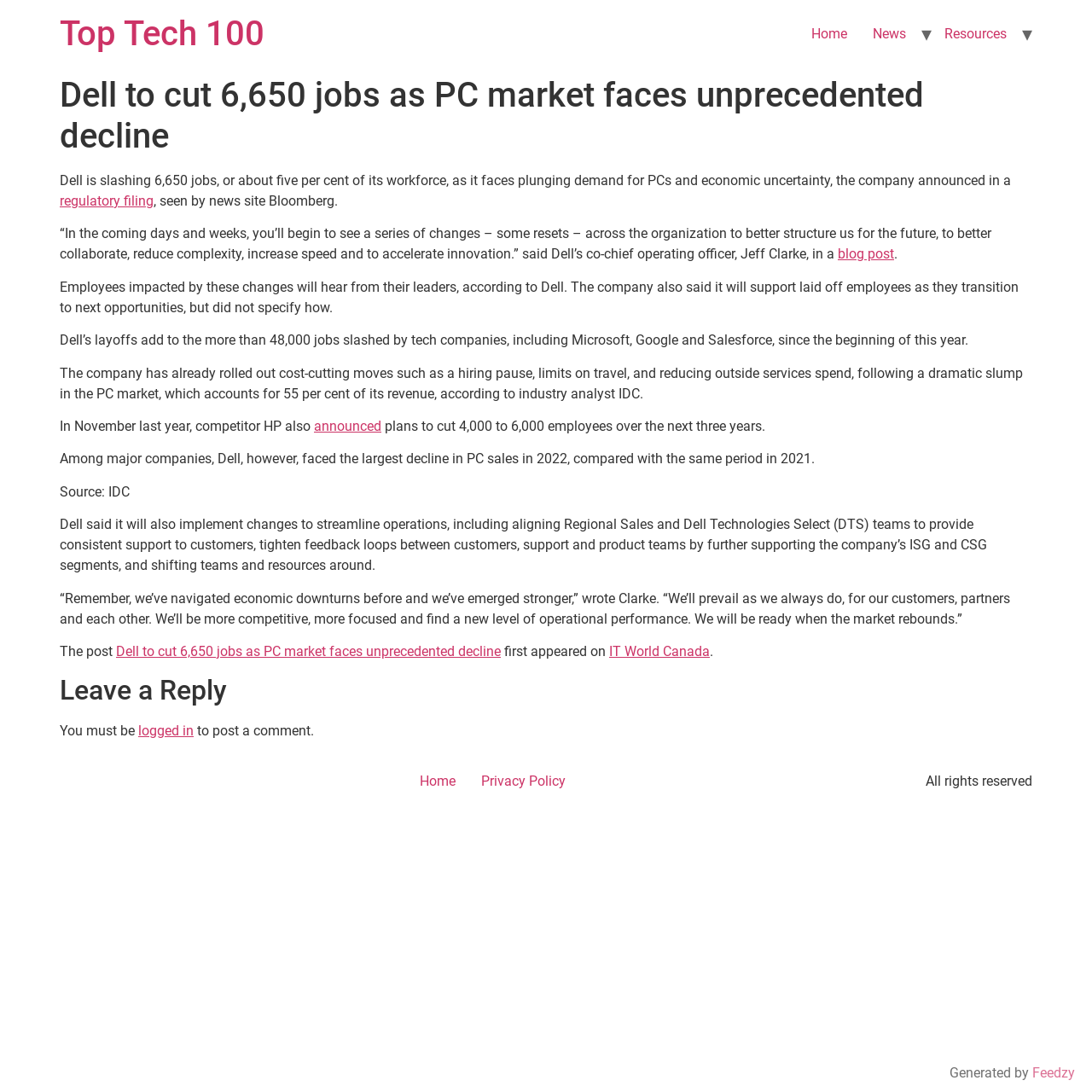Could you provide the bounding box coordinates for the portion of the screen to click to complete this instruction: "Leave a reply to the article"?

[0.055, 0.617, 0.945, 0.647]